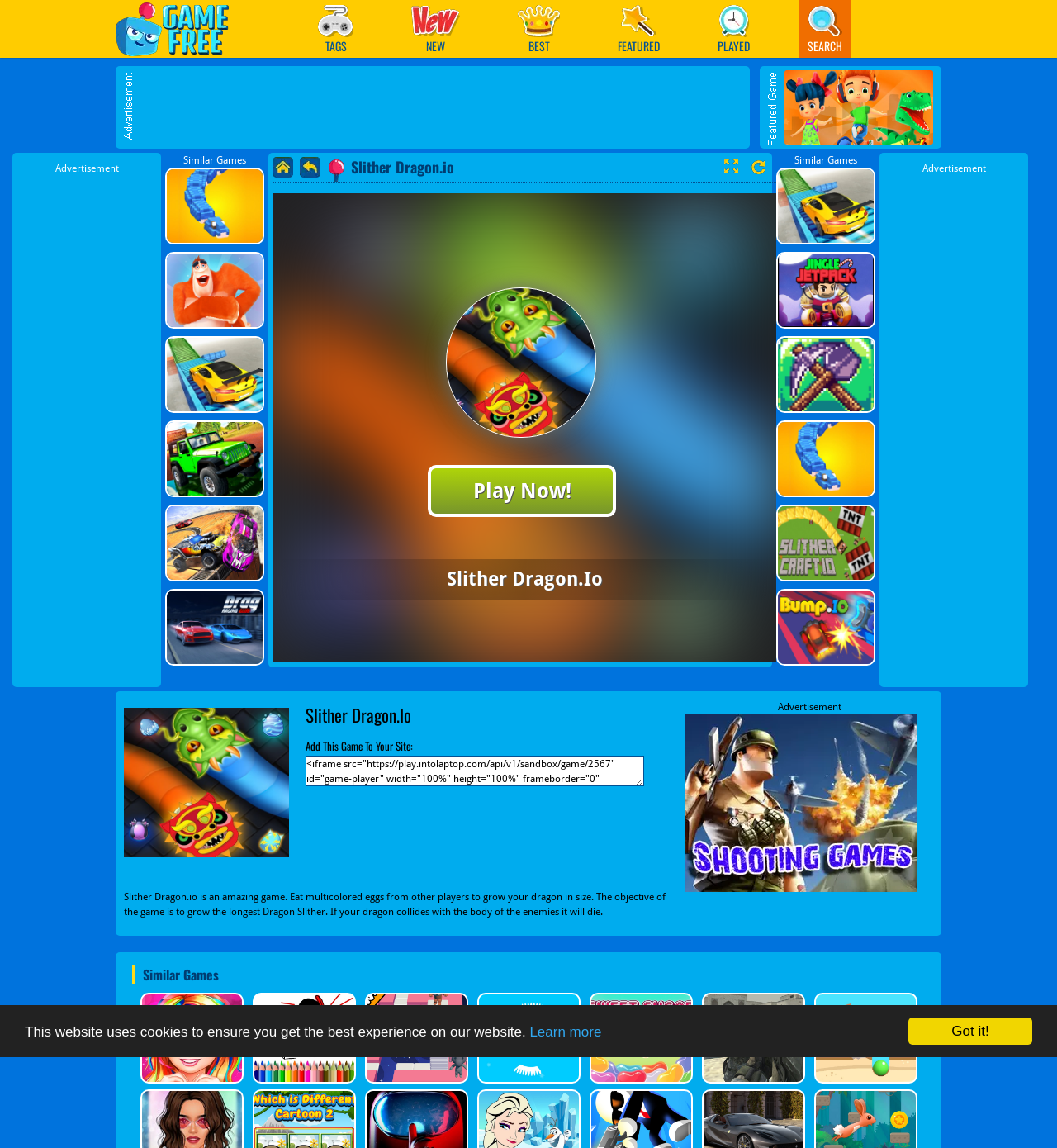Please specify the bounding box coordinates of the region to click in order to perform the following instruction: "Play a similar game".

[0.156, 0.146, 0.25, 0.213]